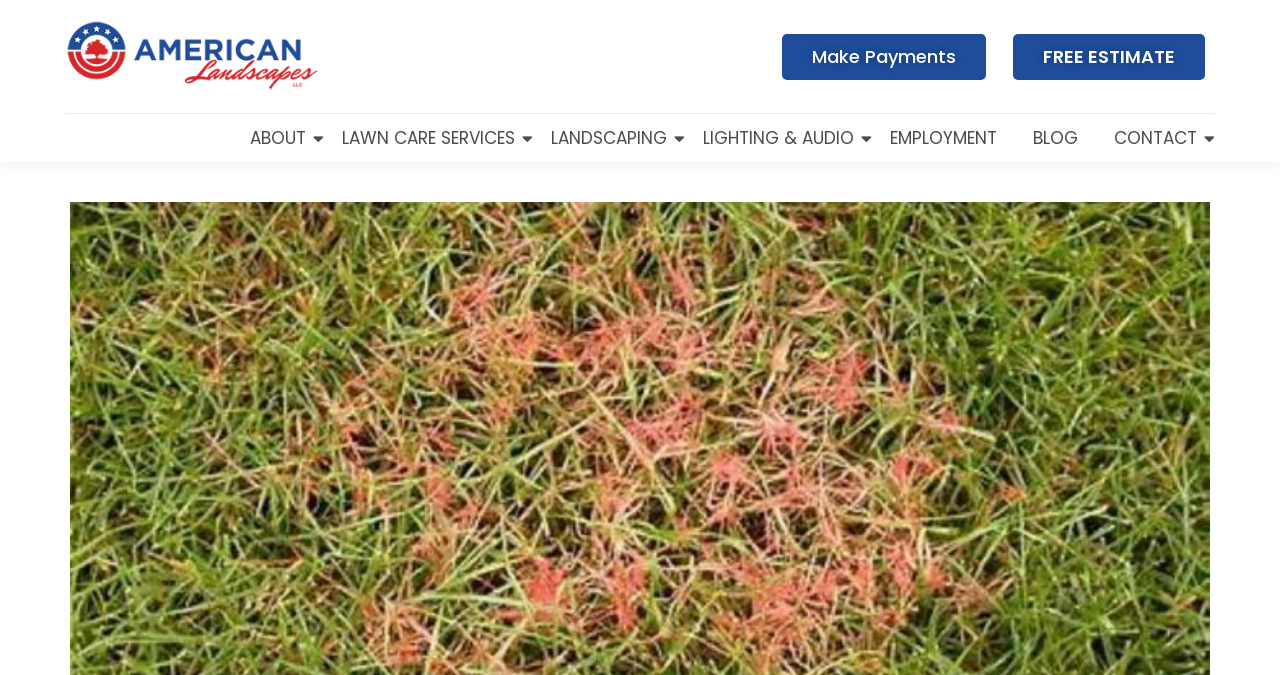Please identify the bounding box coordinates of where to click in order to follow the instruction: "make a payment".

[0.611, 0.05, 0.77, 0.118]